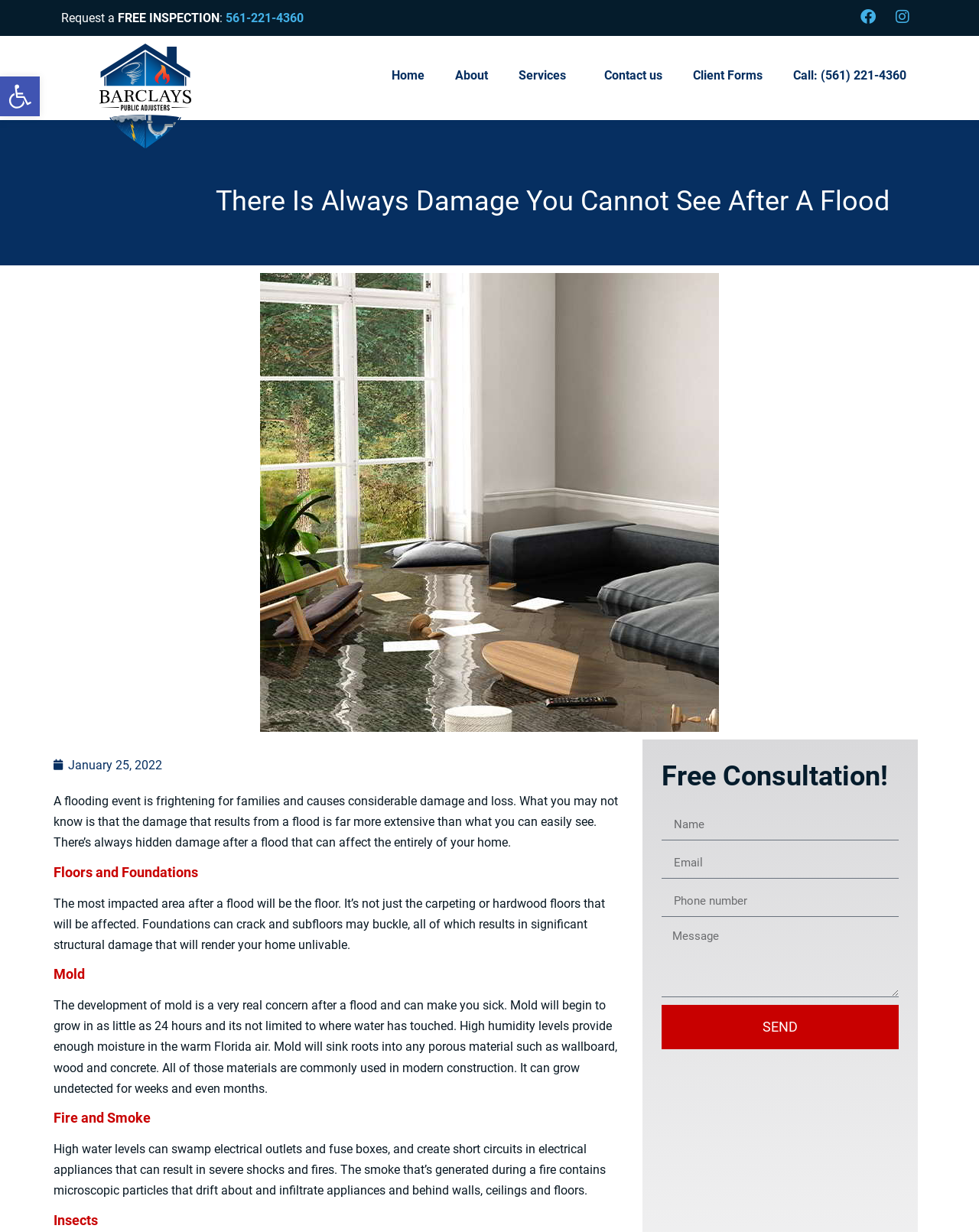Locate the bounding box coordinates of the element to click to perform the following action: 'Go to Home page'. The coordinates should be given as four float values between 0 and 1, in the form of [left, top, right, bottom].

None